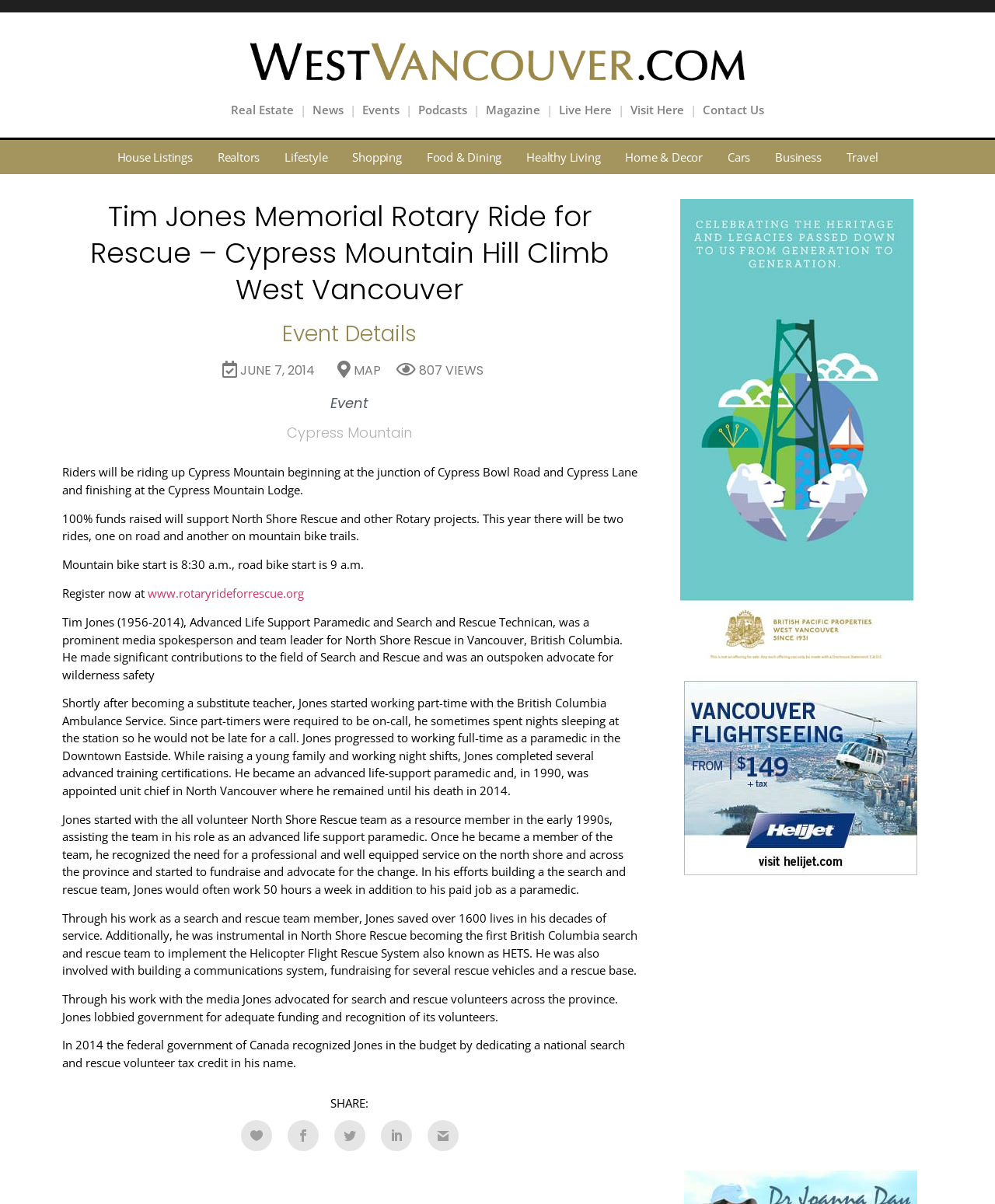What is the name of the mountain where the ride takes place? Analyze the screenshot and reply with just one word or a short phrase.

Cypress Mountain